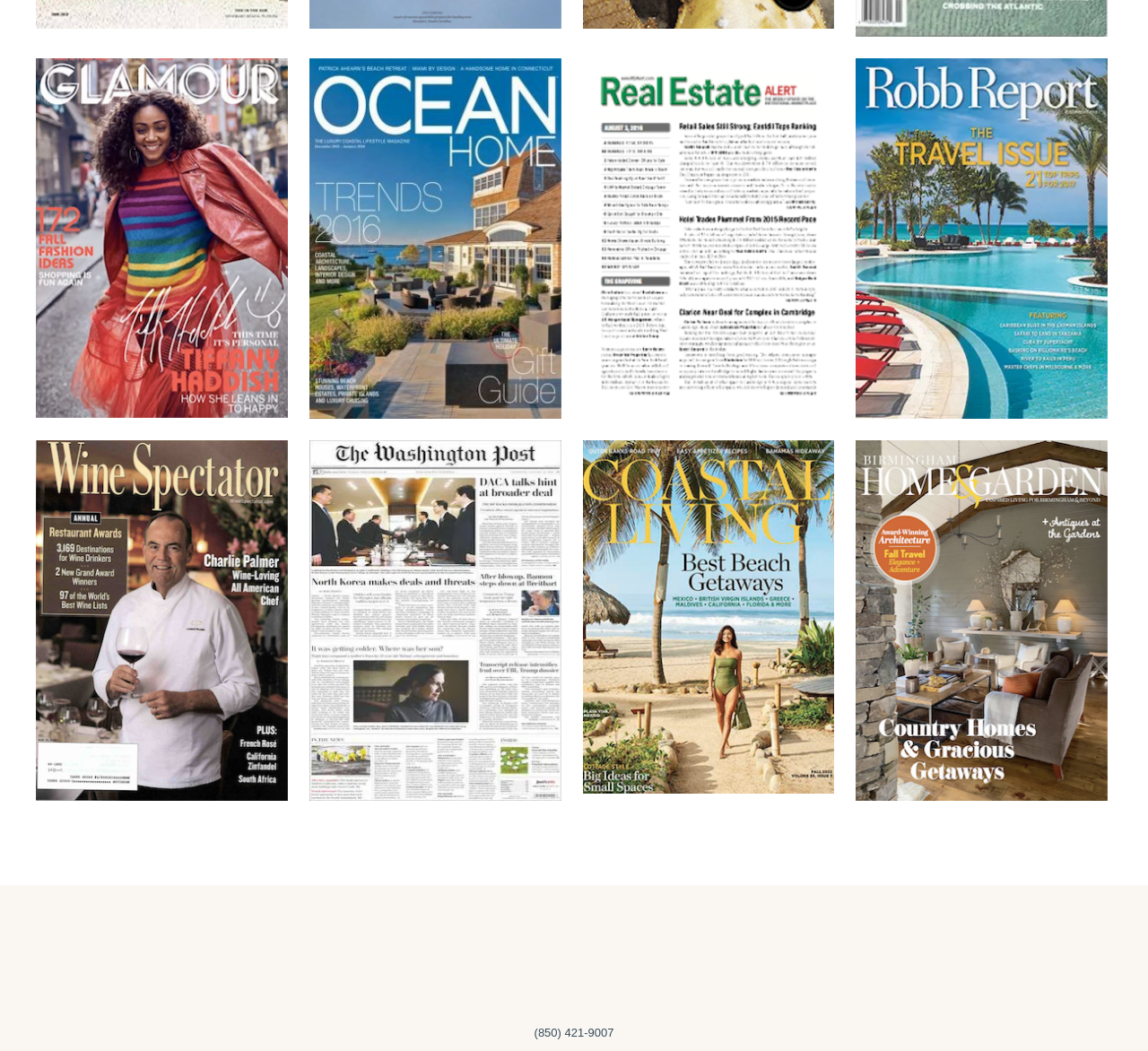Locate the bounding box coordinates of the clickable area needed to fulfill the instruction: "read Birmingham Home & Garden".

[0.746, 0.419, 0.965, 0.762]